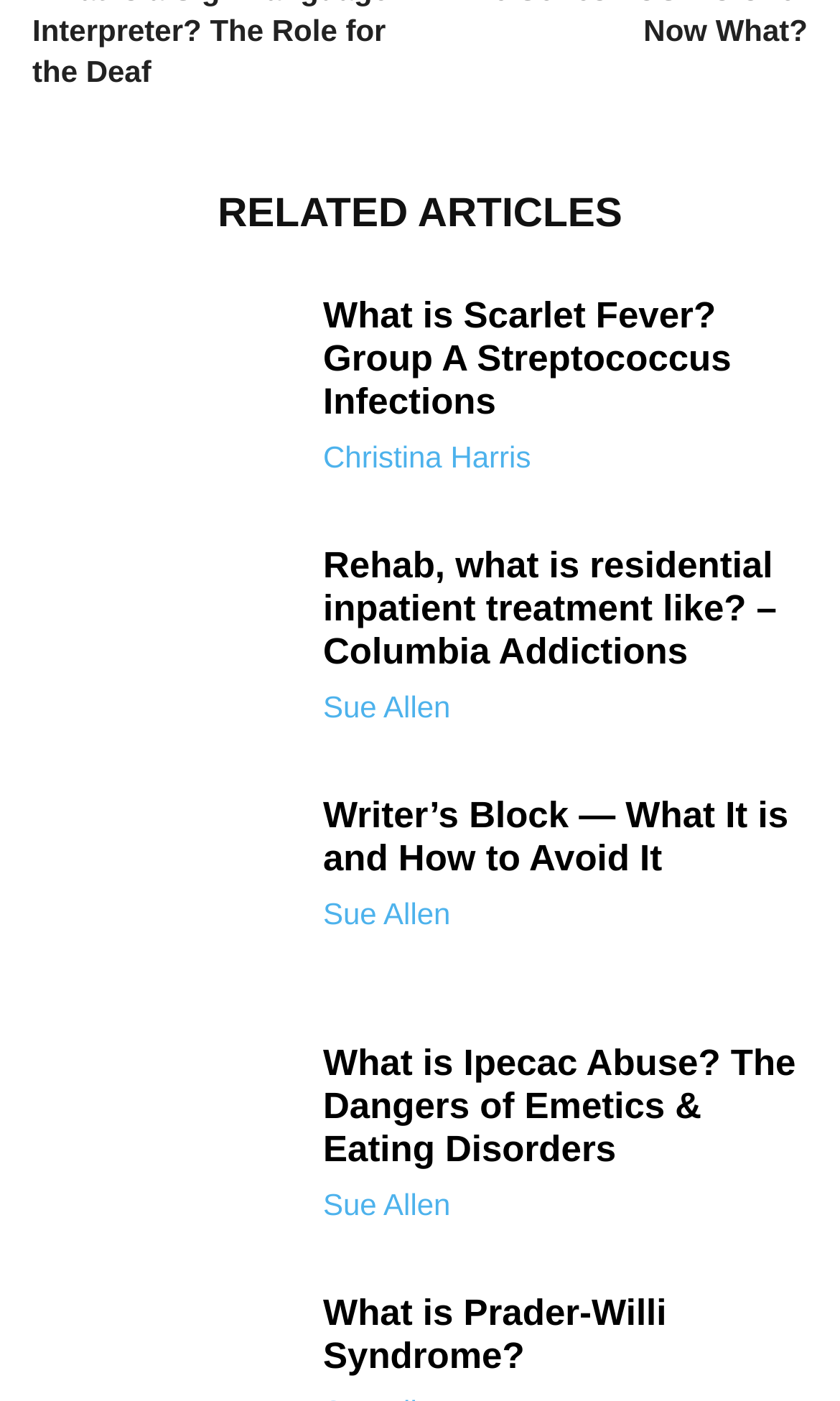Respond to the question below with a single word or phrase: How many images are there on the page?

5